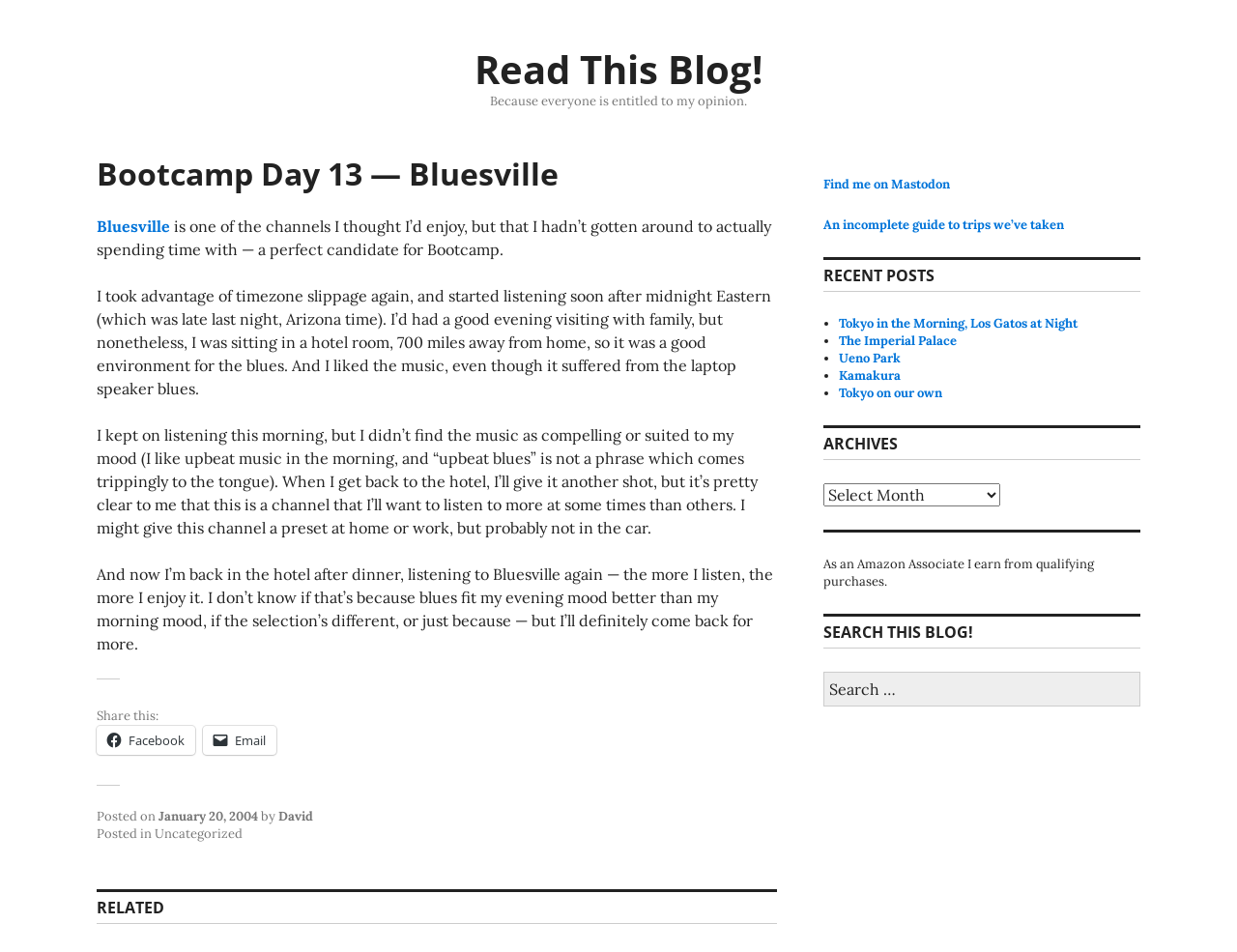Please locate the bounding box coordinates of the element's region that needs to be clicked to follow the instruction: "Visit the 'Bluesville' channel". The bounding box coordinates should be provided as four float numbers between 0 and 1, i.e., [left, top, right, bottom].

[0.078, 0.227, 0.138, 0.248]